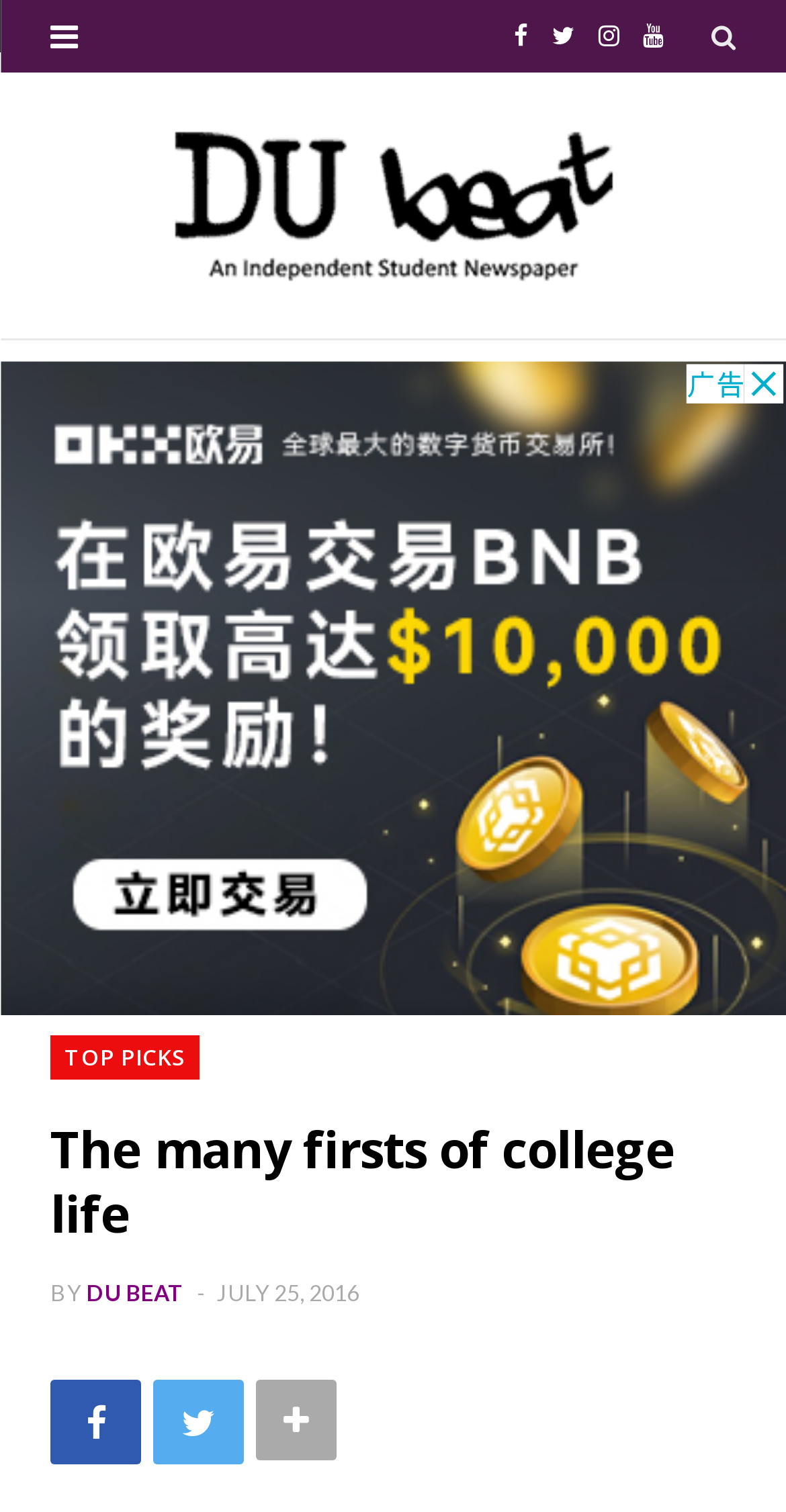Determine the bounding box coordinates of the clickable region to execute the instruction: "Read TOP PICKS". The coordinates should be four float numbers between 0 and 1, denoted as [left, top, right, bottom].

[0.064, 0.685, 0.255, 0.714]